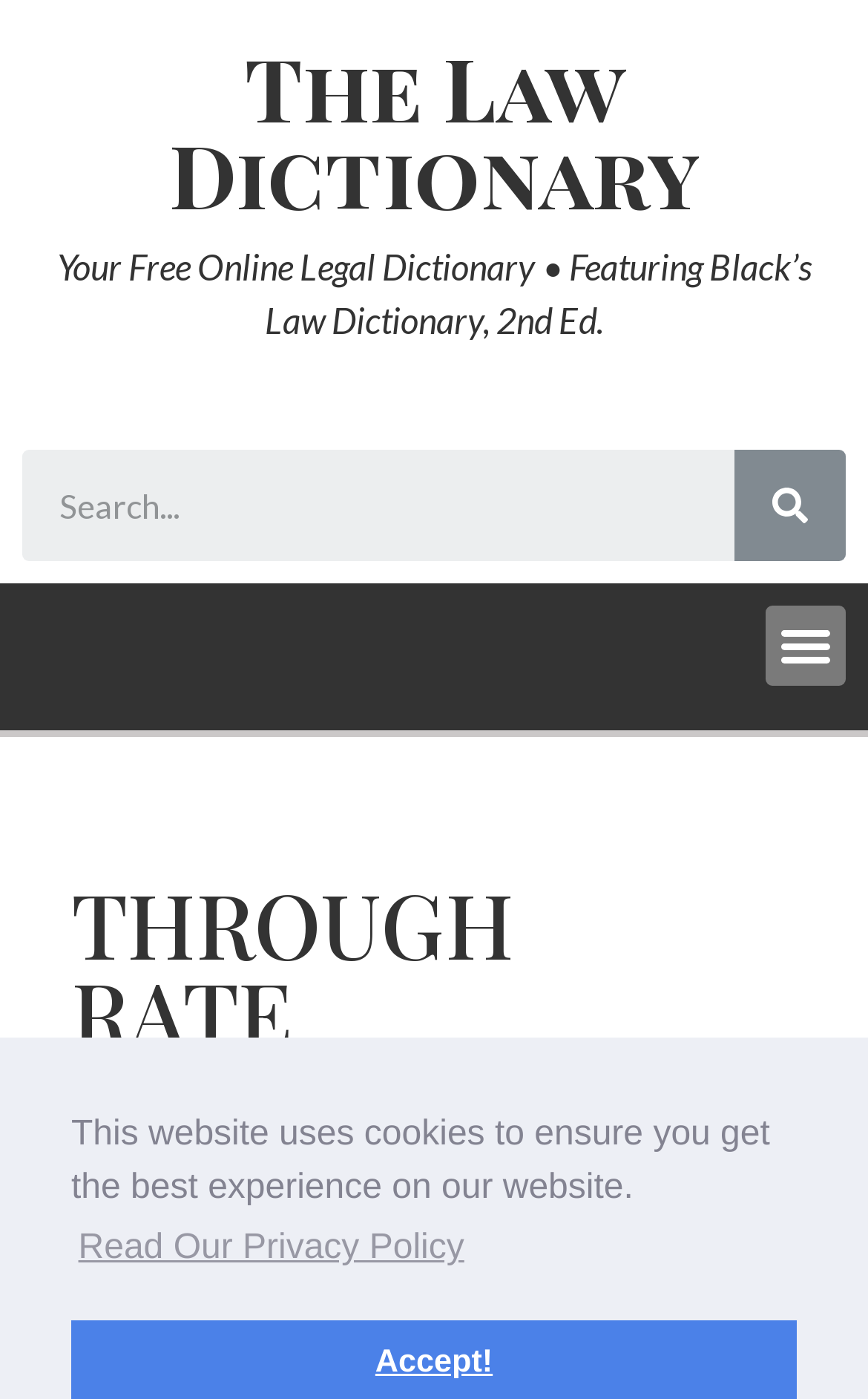Respond with a single word or phrase to the following question:
What is the purpose of the search box?

To search the law dictionary